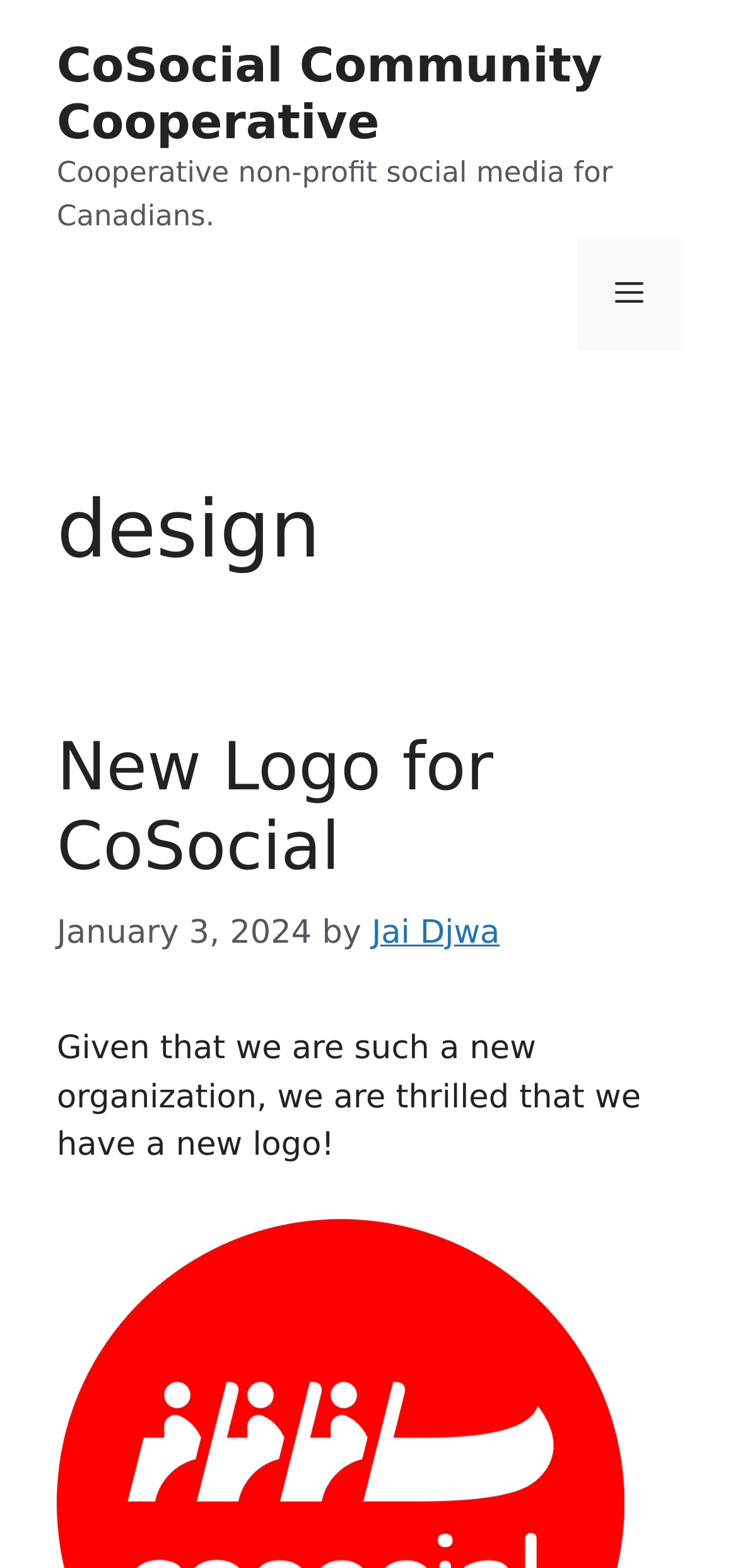Who is the author of the latest article?
Using the image as a reference, answer with just one word or a short phrase.

Jai Djwa